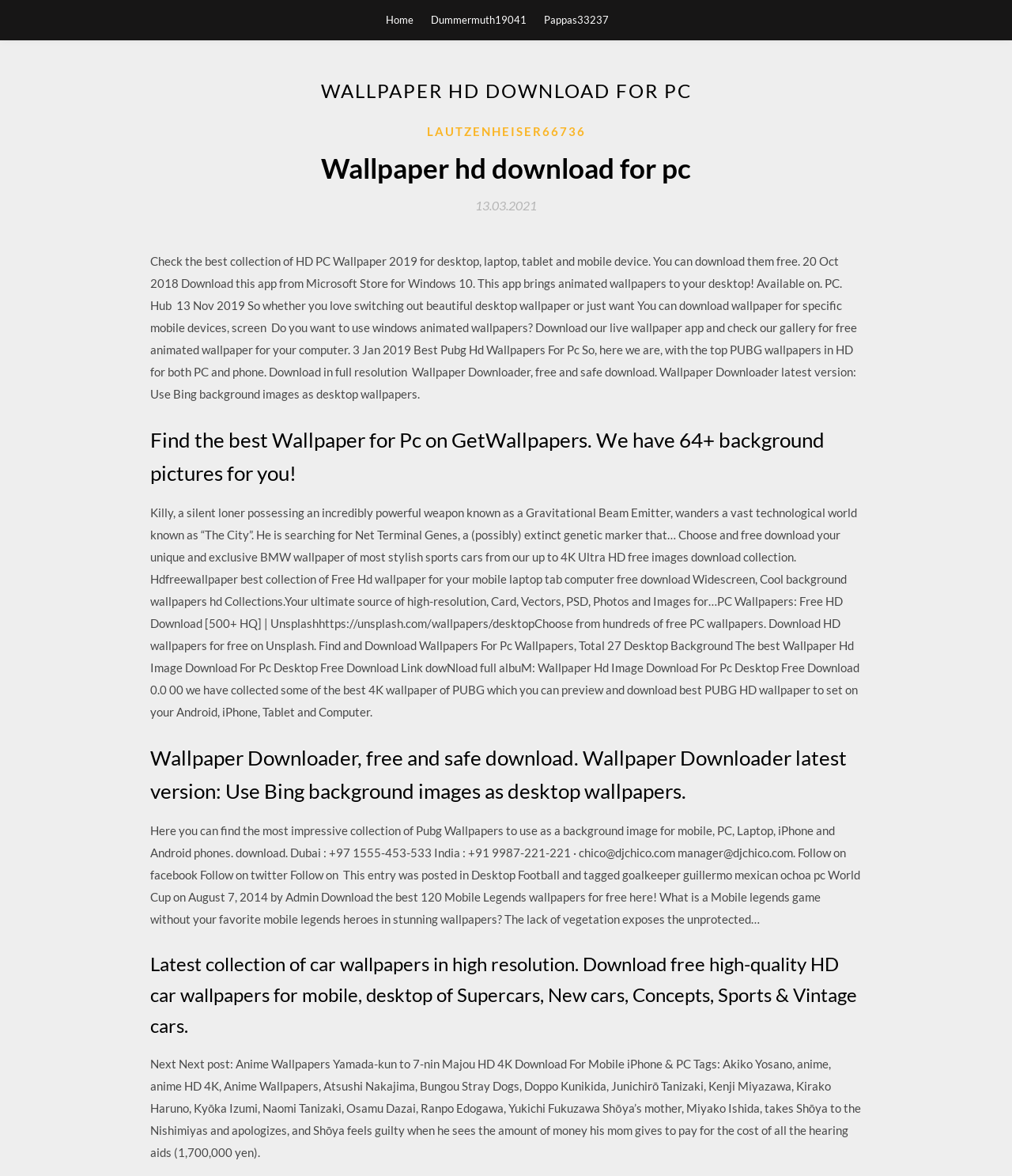What type of wallpapers are available on the website?
Please provide a single word or phrase as the answer based on the screenshot.

HD PC Wallpapers